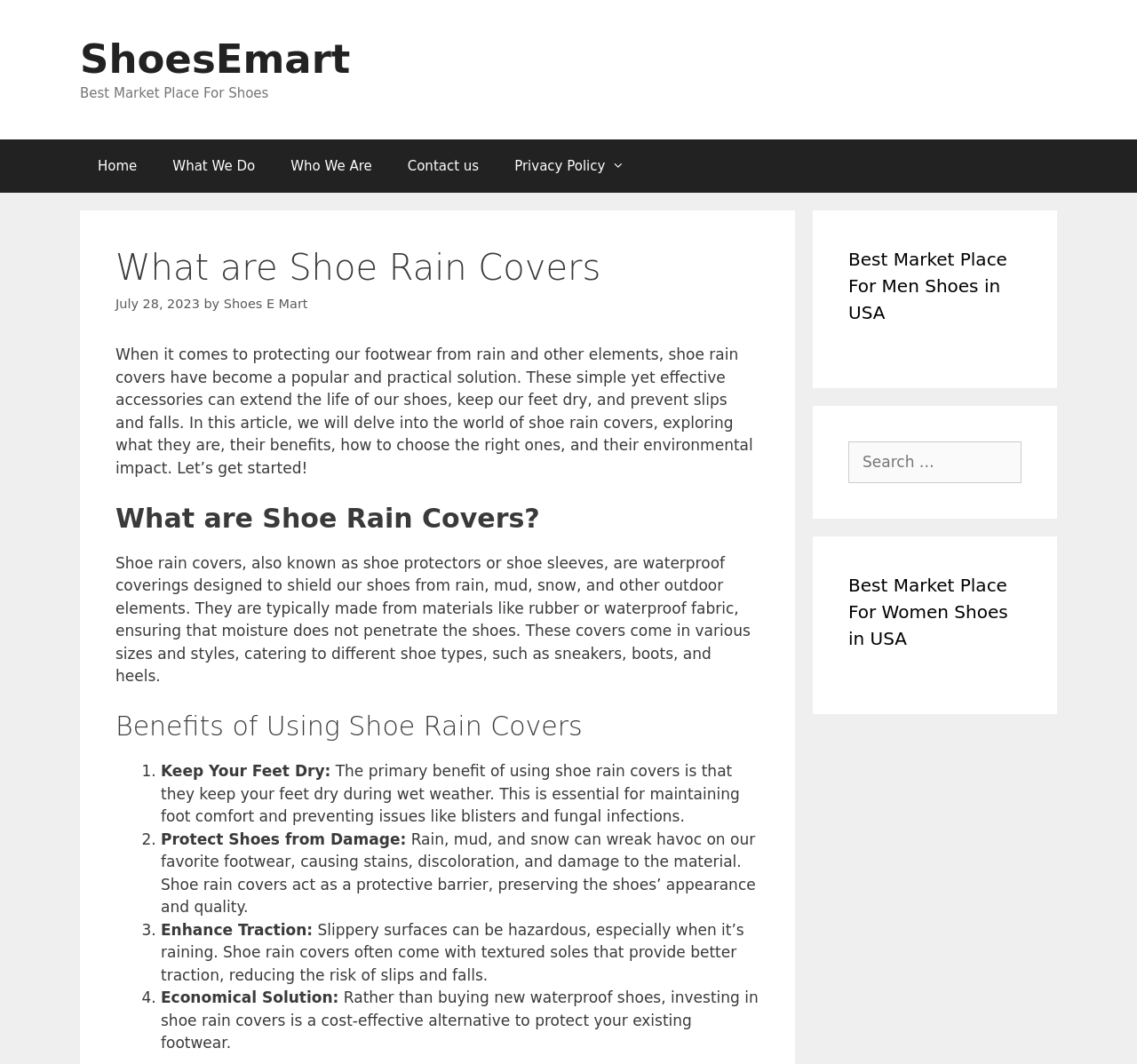What is the name of the marketplace mentioned on the webpage?
From the image, provide a succinct answer in one word or a short phrase.

ShoesEmart